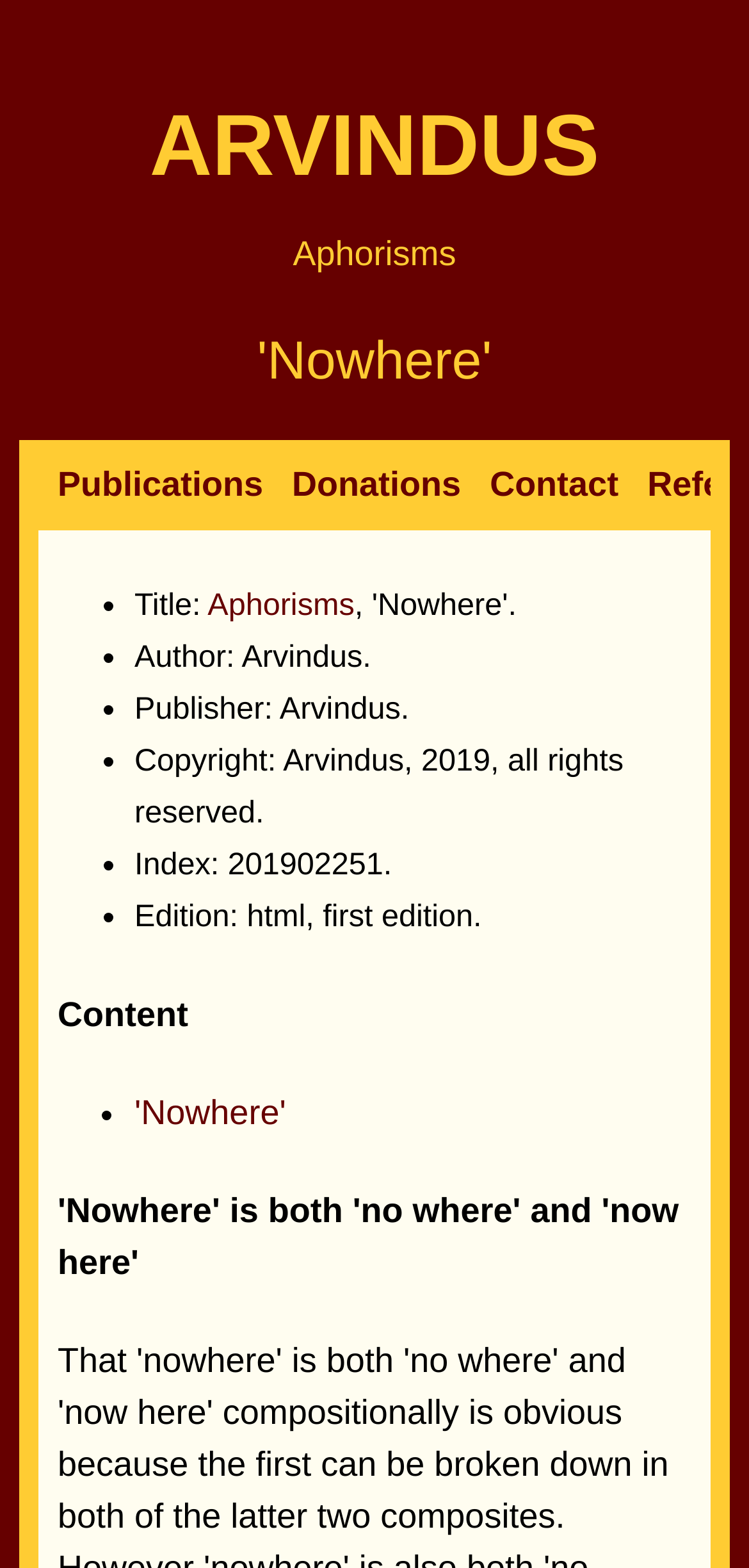Provide a thorough summary of the webpage.

The webpage appears to be a literary work, specifically a collection of aphorisms titled "'Nowhere'". At the top, there is a heading with the title "ARVINDUS", which is also a link. Below it, there are three headings: "Aphorisms", "'Nowhere'", and "Content". 

Under the "Content" heading, there is a list of bullet points, each containing information about the publication. The list includes details such as the title, author, publisher, copyright, index, and edition. 

On the top-right side, there are three links: "Publications", "Donations", and "Contact". 

The main content of the webpage is a collection of aphorisms, with the first one being "'Nowhere' is both 'no where' and 'now here'". The aphorisms are listed in a vertical column, with each one preceded by a bullet point.